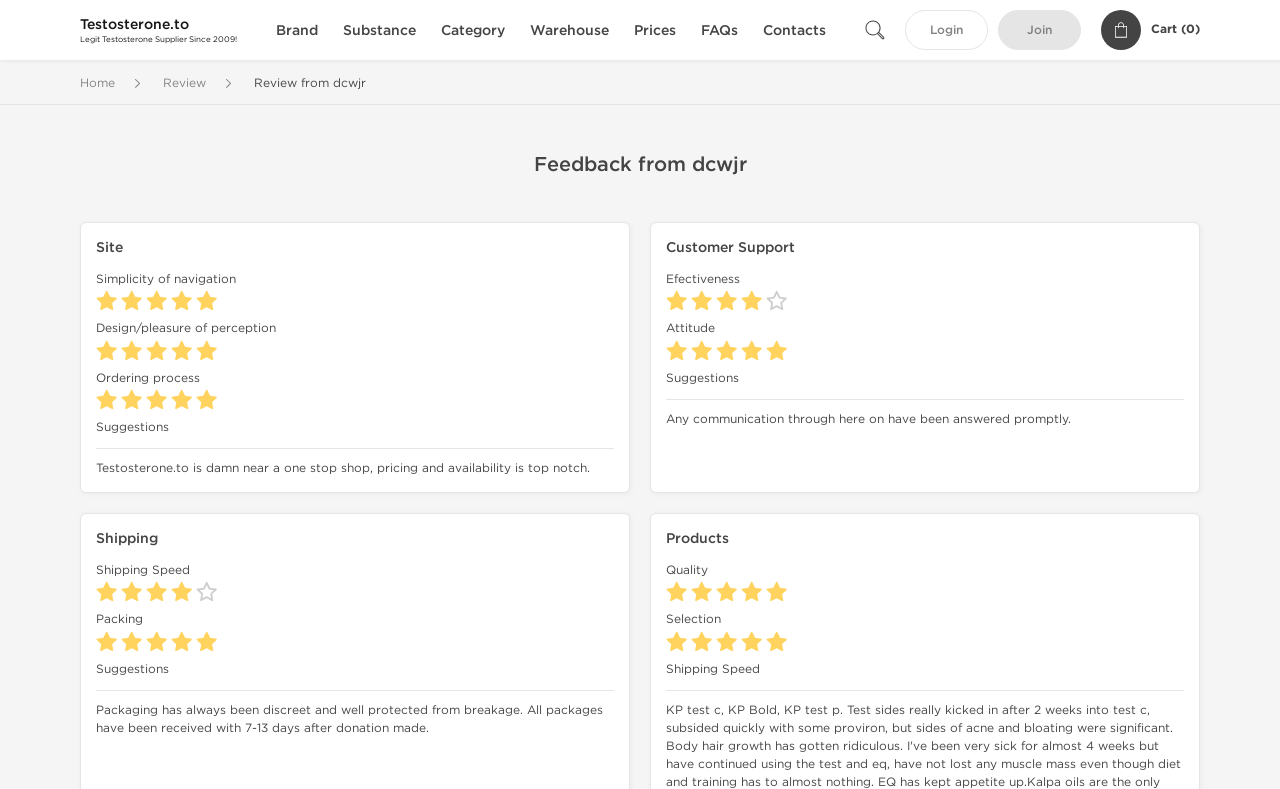Kindly provide the bounding box coordinates of the section you need to click on to fulfill the given instruction: "Click on the 'Login' link".

[0.707, 0.013, 0.772, 0.063]